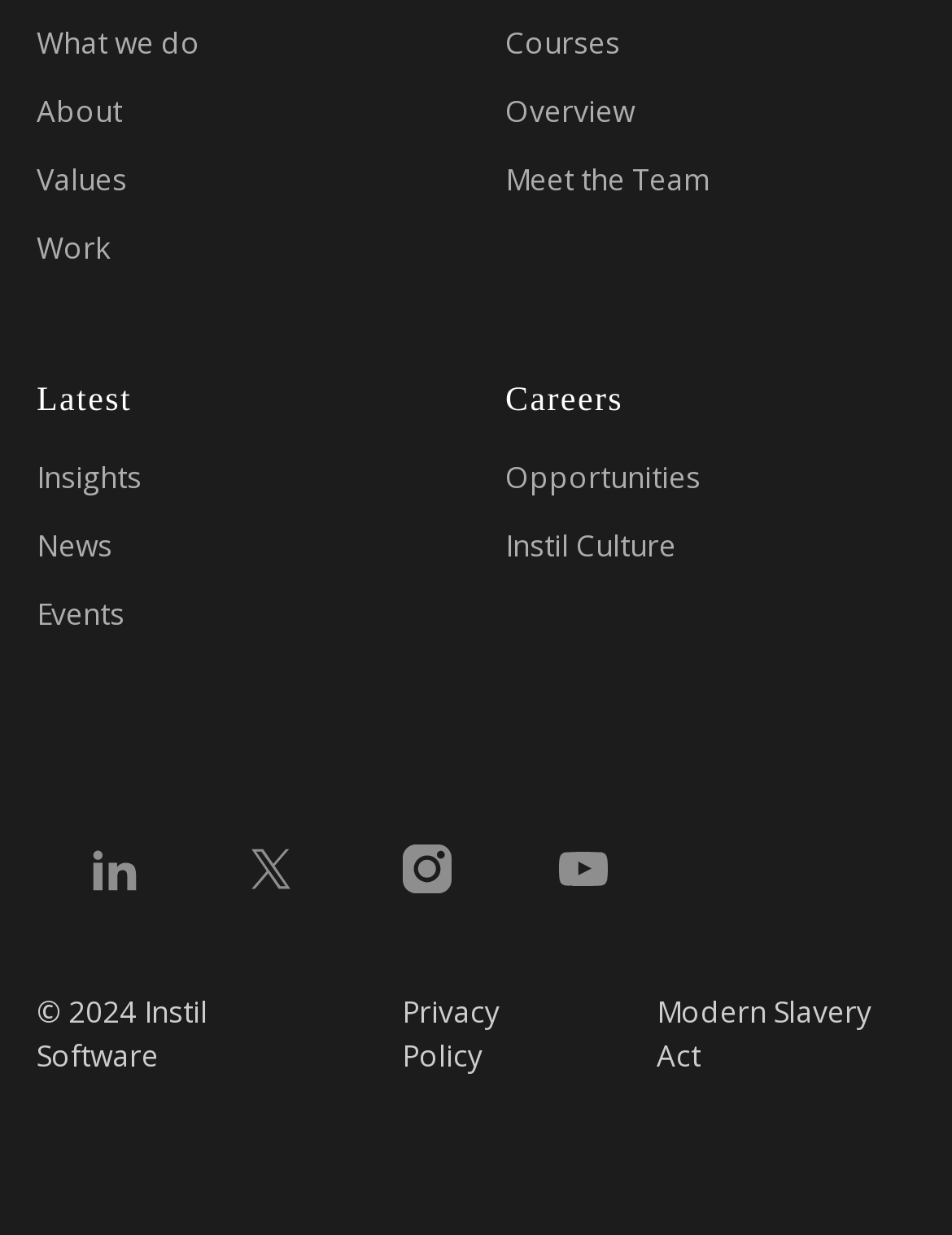Using the webpage screenshot and the element description aria-label="alt.text.label.Instagram", determine the bounding box coordinates. Specify the coordinates in the format (top-left x, top-left y, bottom-right x, bottom-right y) with values ranging from 0 to 1.

None